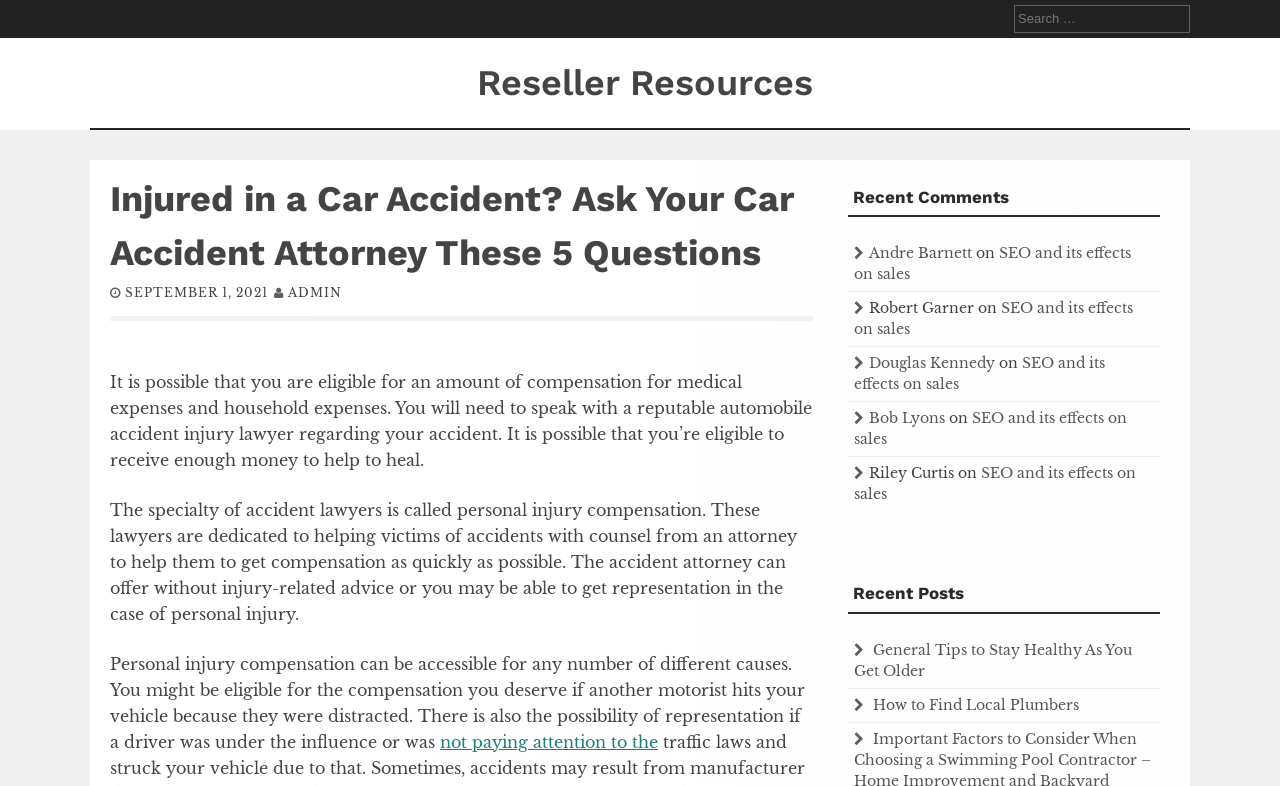Look at the image and give a detailed response to the following question: What is the role of an accident attorney?

The webpage states that an accident attorney can 'offer without injury-related advice or you may be able to get representation in the case of personal injury', which implies that one of the roles of an accident attorney is to offer advice.